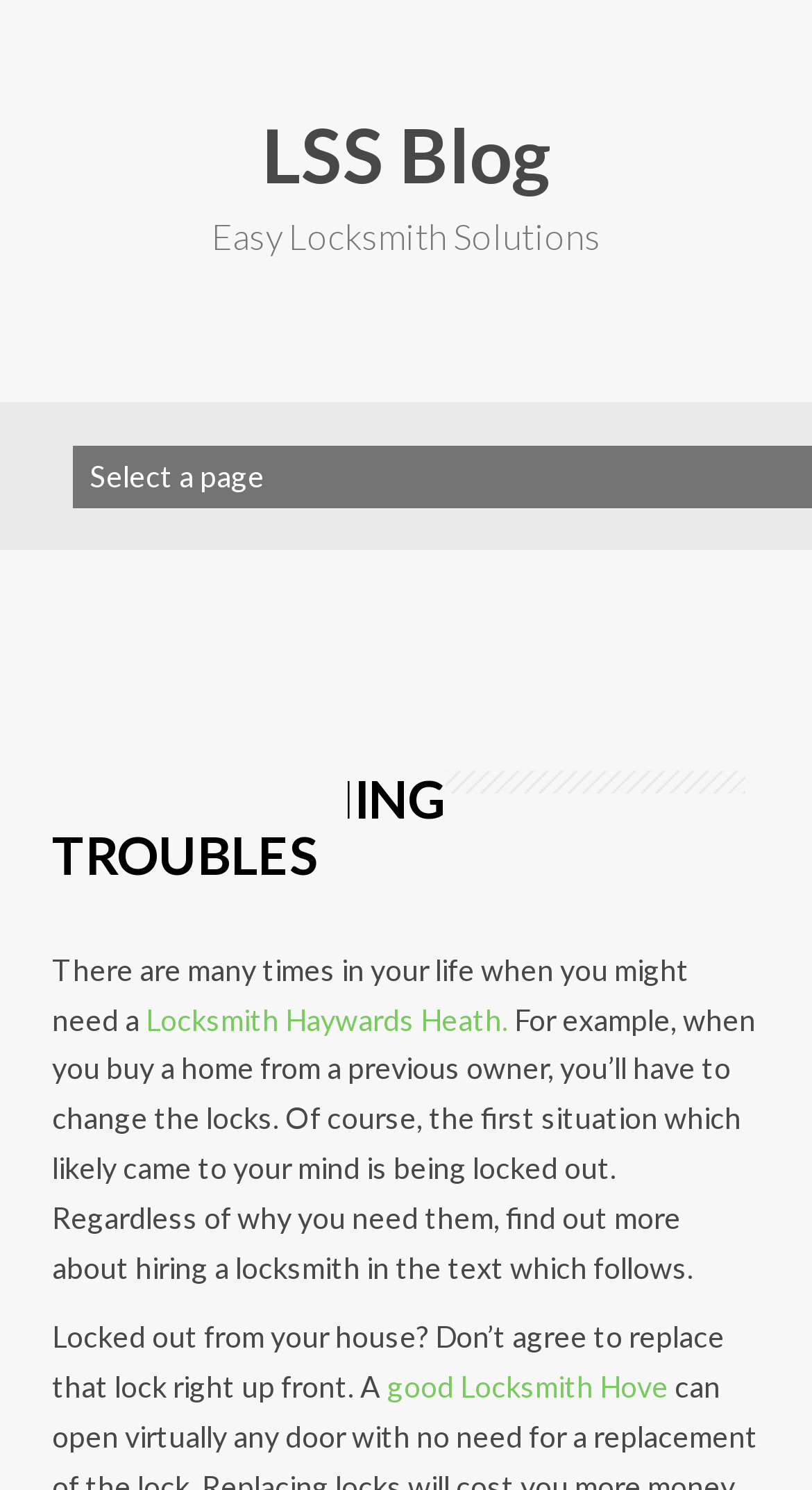What is mentioned as a necessary action when buying a home from a previous owner?
Answer the question with a single word or phrase, referring to the image.

Change the locks